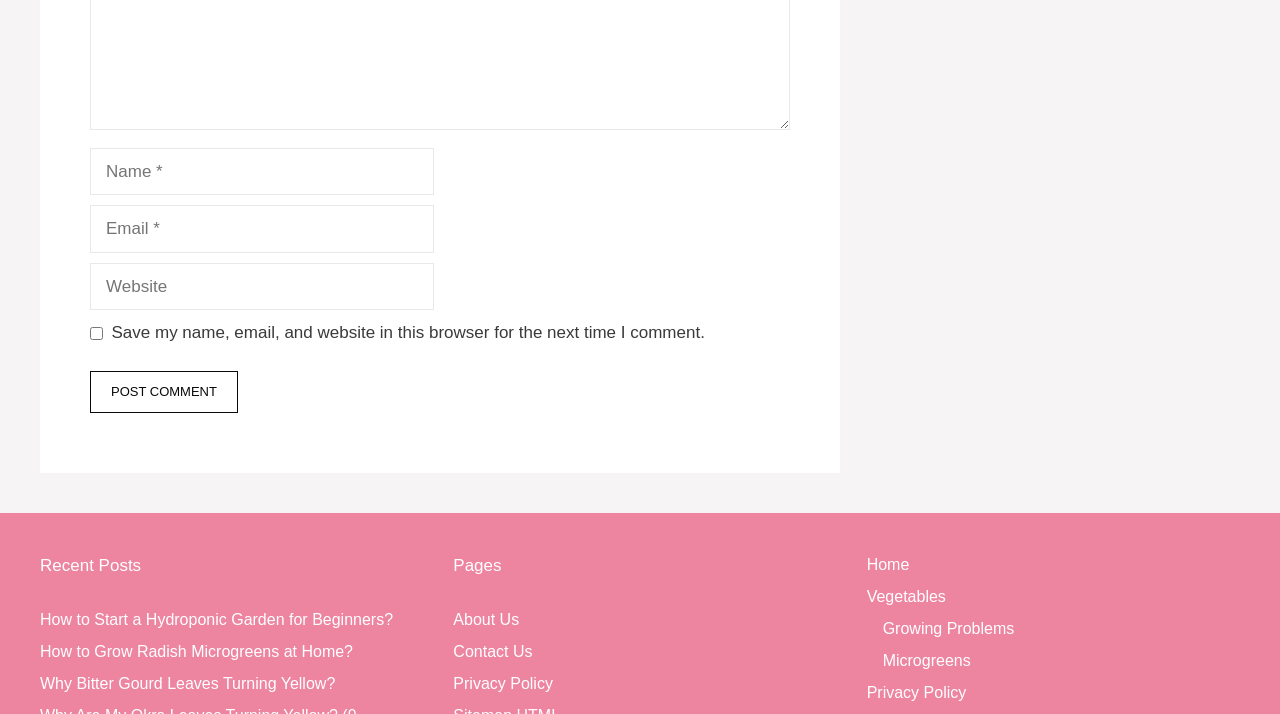Locate the UI element described by name="submit" value="Post Comment" and provide its bounding box coordinates. Use the format (top-left x, top-left y, bottom-right x, bottom-right y) with all values as floating point numbers between 0 and 1.

[0.07, 0.52, 0.186, 0.578]